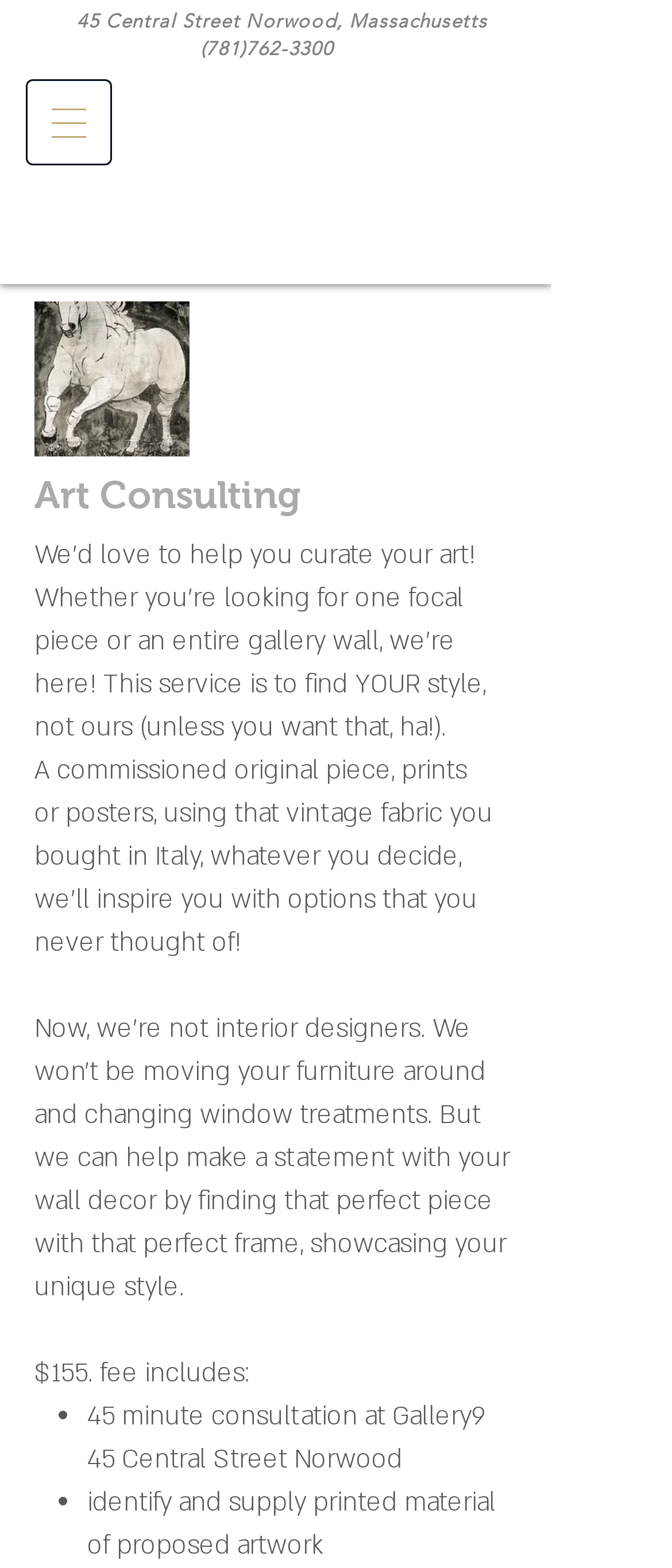Illustrate the webpage's structure and main components comprehensively.

The webpage is about Art Consulting and Custom Art Framing services. At the top, there is a section displaying the business's address, "45 Central Street Norwood, Massachusetts", and phone number, "(781)762-3300", separated by a small gap. 

On the left side, there is a navigation menu labeled "Site" with a button that has a popup menu. The button is accompanied by a small image. Below the navigation menu, there is a larger image, likely showcasing a piece of art or a related visual.

The main content area is headed by a prominent title, "Art Consulting", which spans most of the width. Below the title, there is a section describing a service package, starting with a price, "$155. fee includes:", followed by a list of two items. The list items are marked with bullet points and describe the services included in the package: a 45-minute consultation at Gallery9 and identifying and supplying printed material of proposed artwork.